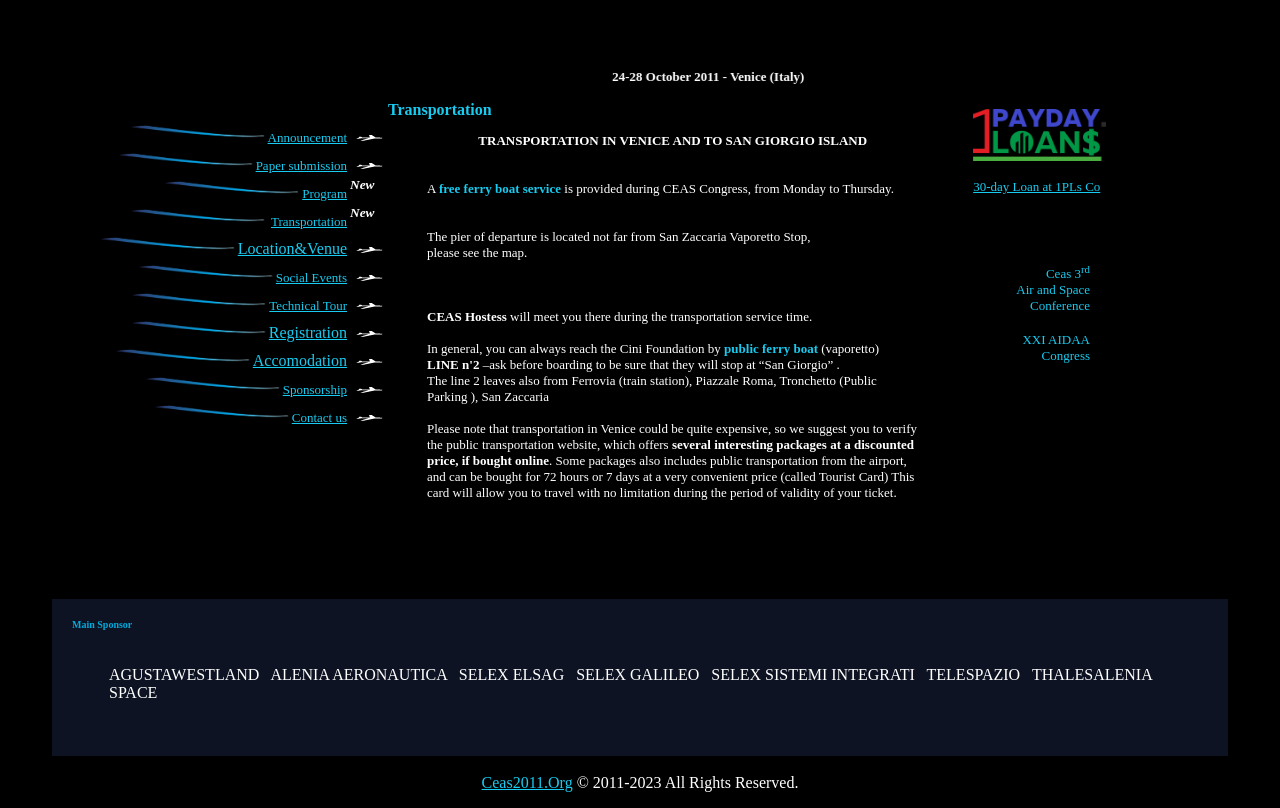How many menu items are there in the webpage?
Look at the image and respond with a one-word or short-phrase answer.

9